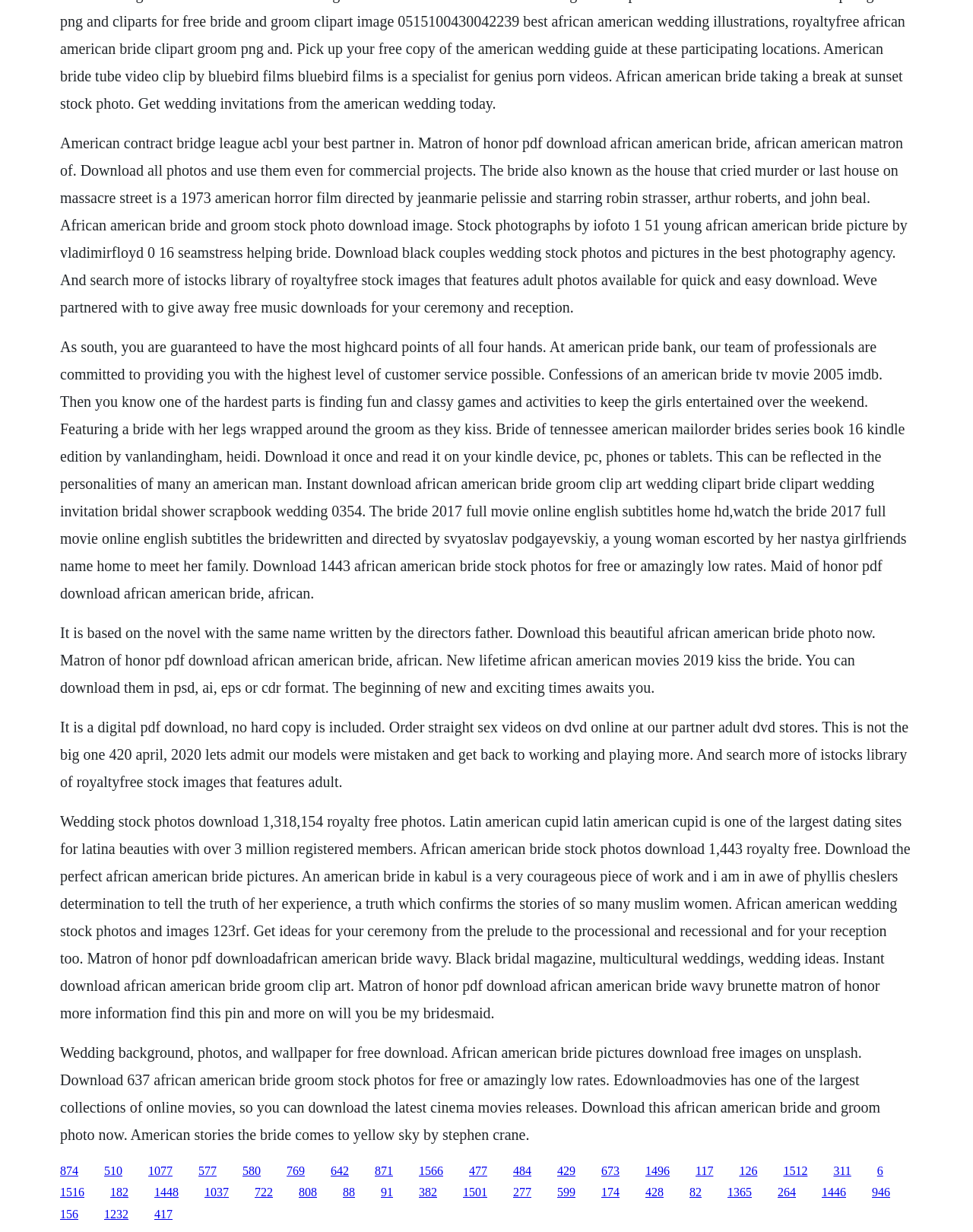Locate the bounding box coordinates of the area to click to fulfill this instruction: "Click on the Facebook link". The bounding box should be presented as four float numbers between 0 and 1, in the order [left, top, right, bottom].

None